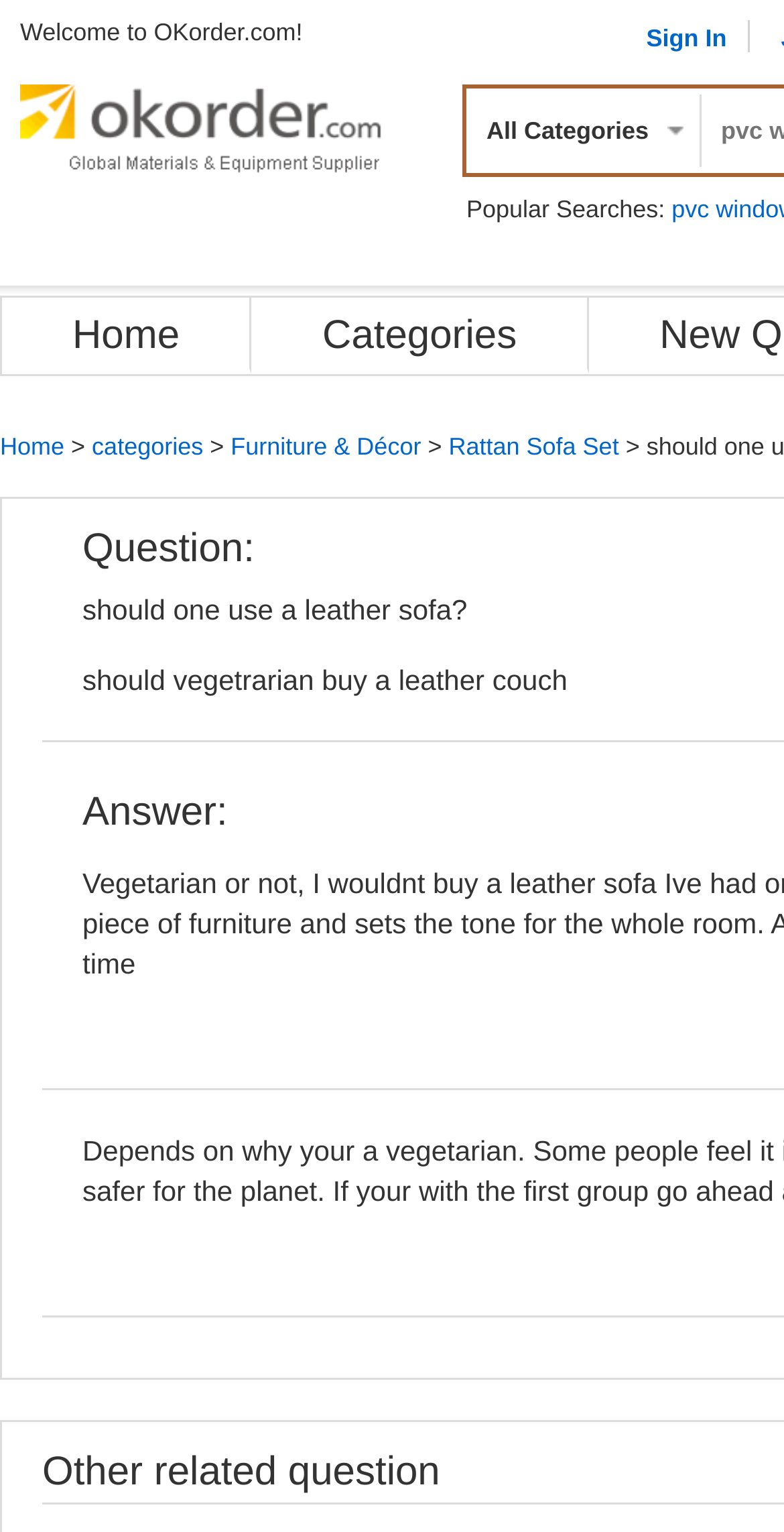Identify the main heading of the webpage and provide its text content.

should one use a leather sofa?